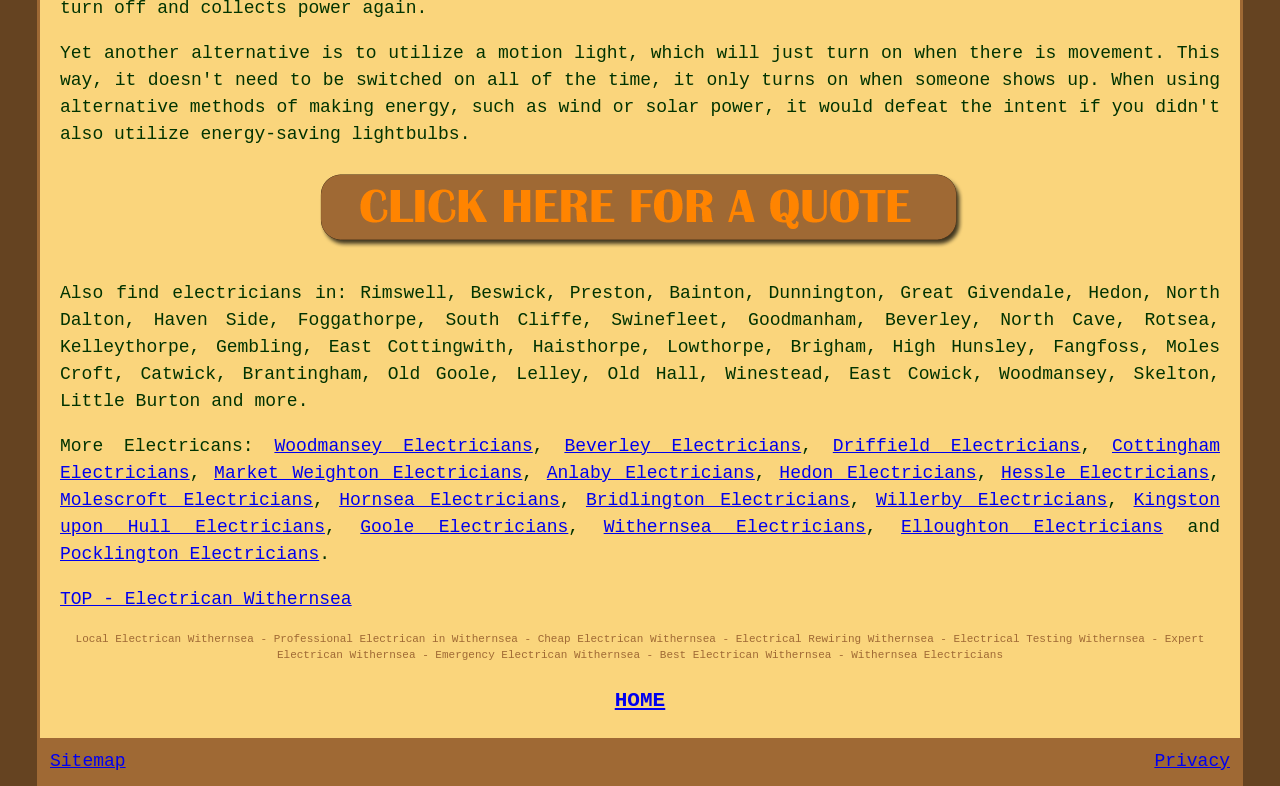Please identify the bounding box coordinates of the element I should click to complete this instruction: 'view Woodmansey Electricians'. The coordinates should be given as four float numbers between 0 and 1, like this: [left, top, right, bottom].

[0.214, 0.554, 0.416, 0.58]